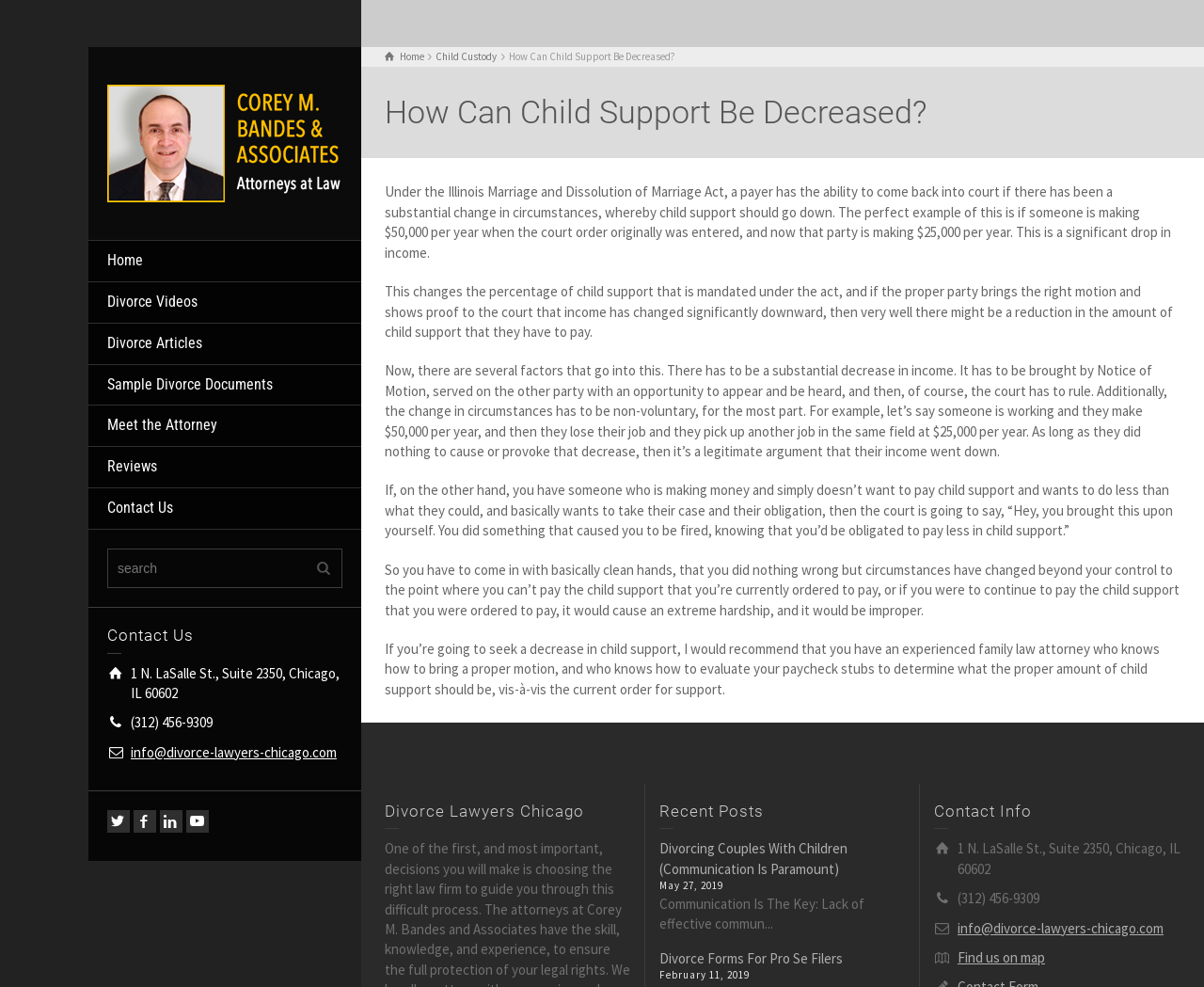What is the phone number of the law firm?
Provide a detailed answer to the question, using the image to inform your response.

I found the phone number by looking at the contact information section of the webpage, where it is clearly stated as (312) 456-9309.